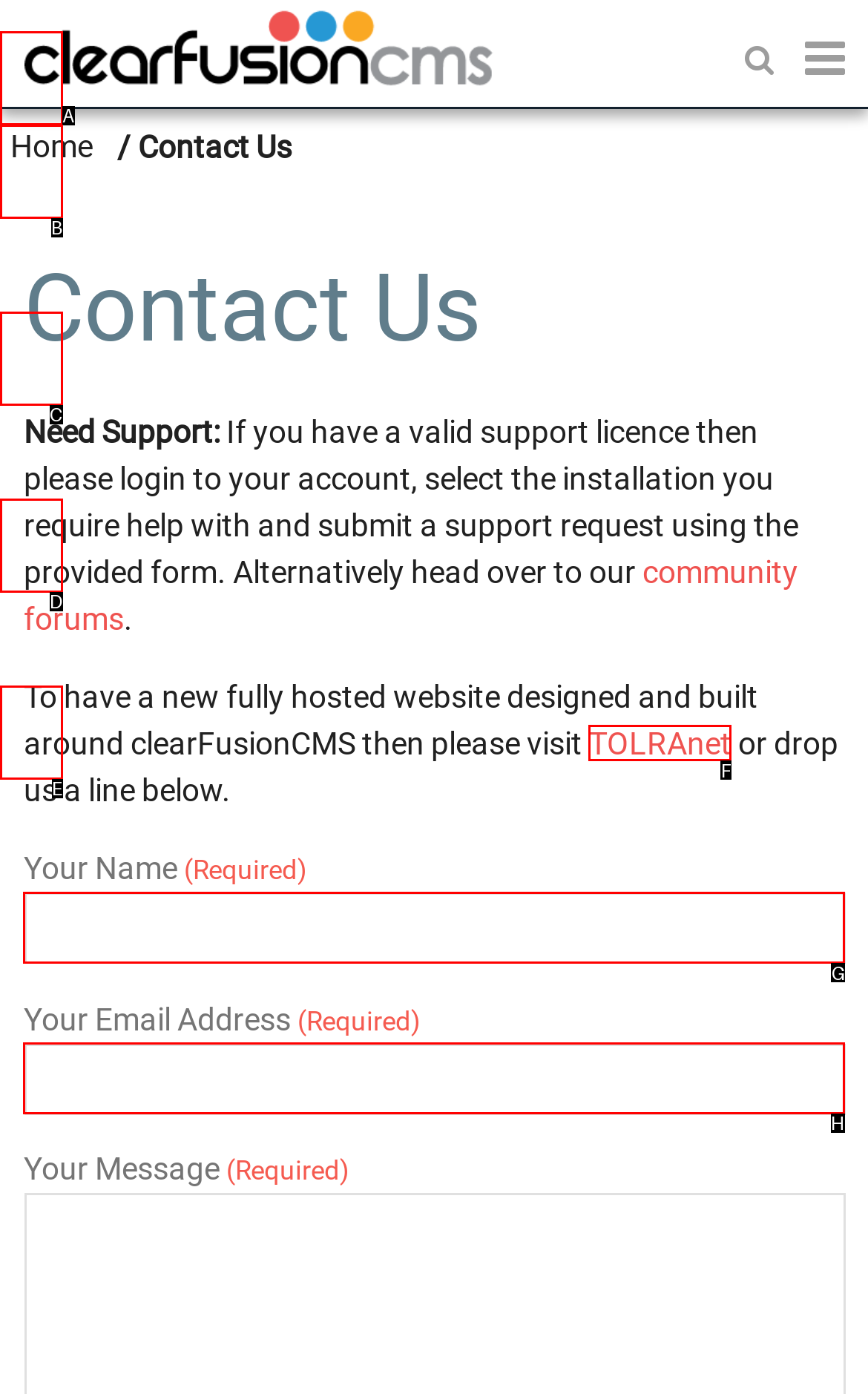Identify which lettered option to click to carry out the task: Write your message. Provide the letter as your answer.

H